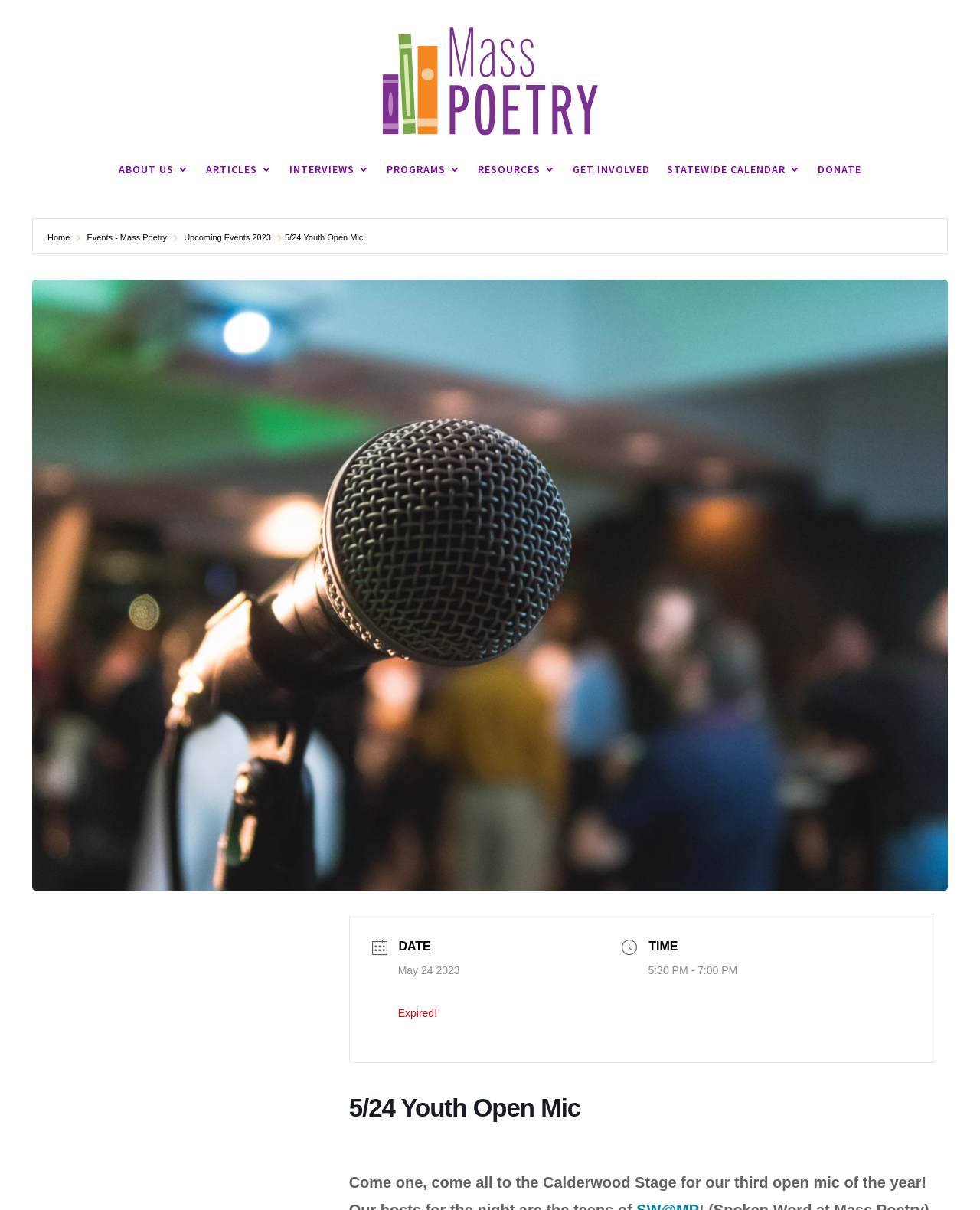Identify the bounding box coordinates for the UI element described as: "Resources".

[0.488, 0.116, 0.567, 0.164]